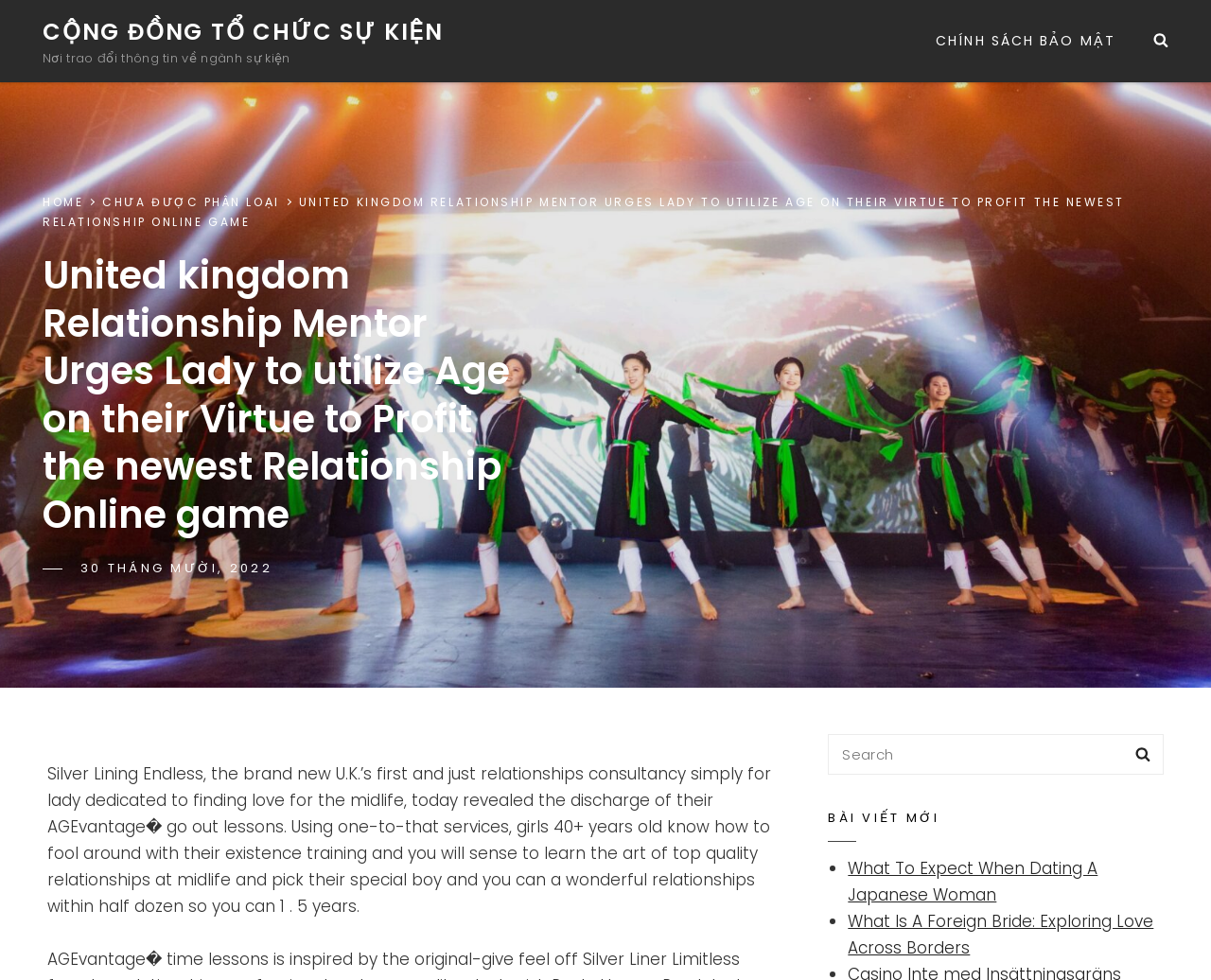Use a single word or phrase to answer this question: 
What is the name of the relationship consultancy?

Silver Lining Endless